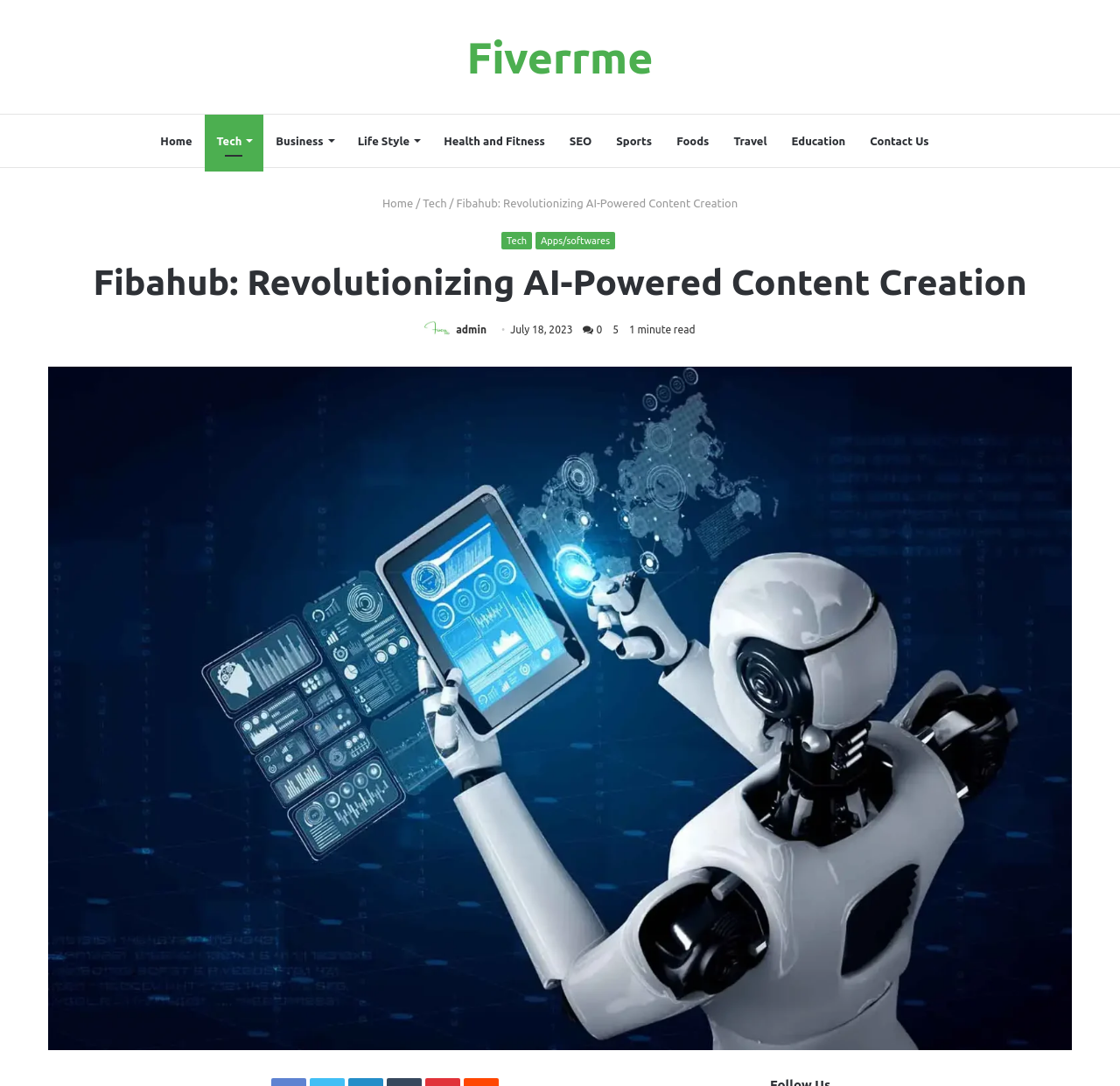Find and specify the bounding box coordinates that correspond to the clickable region for the instruction: "go to Tech".

[0.182, 0.106, 0.235, 0.154]